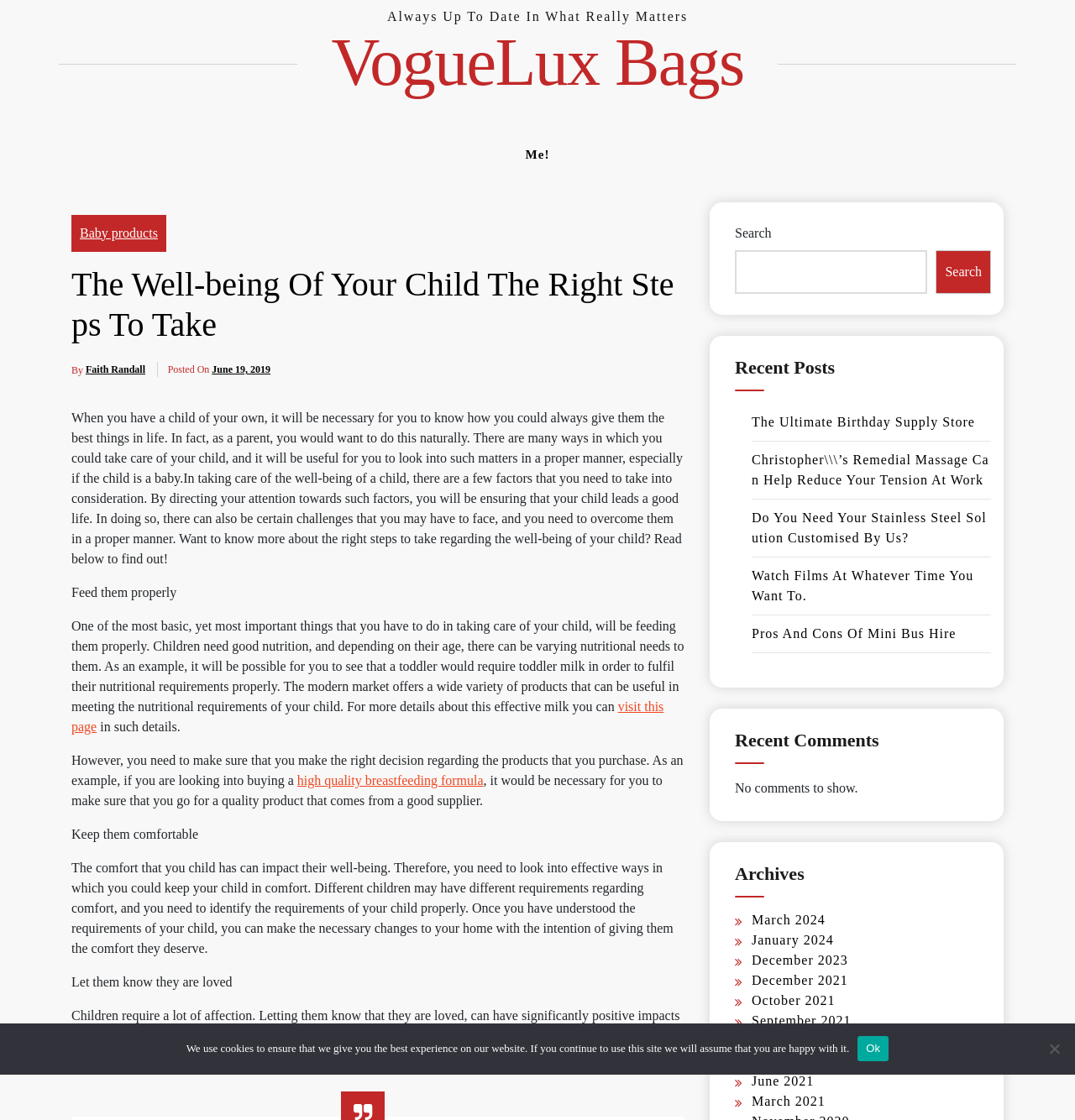Provide the bounding box coordinates for the area that should be clicked to complete the instruction: "Search for something".

[0.684, 0.223, 0.863, 0.262]